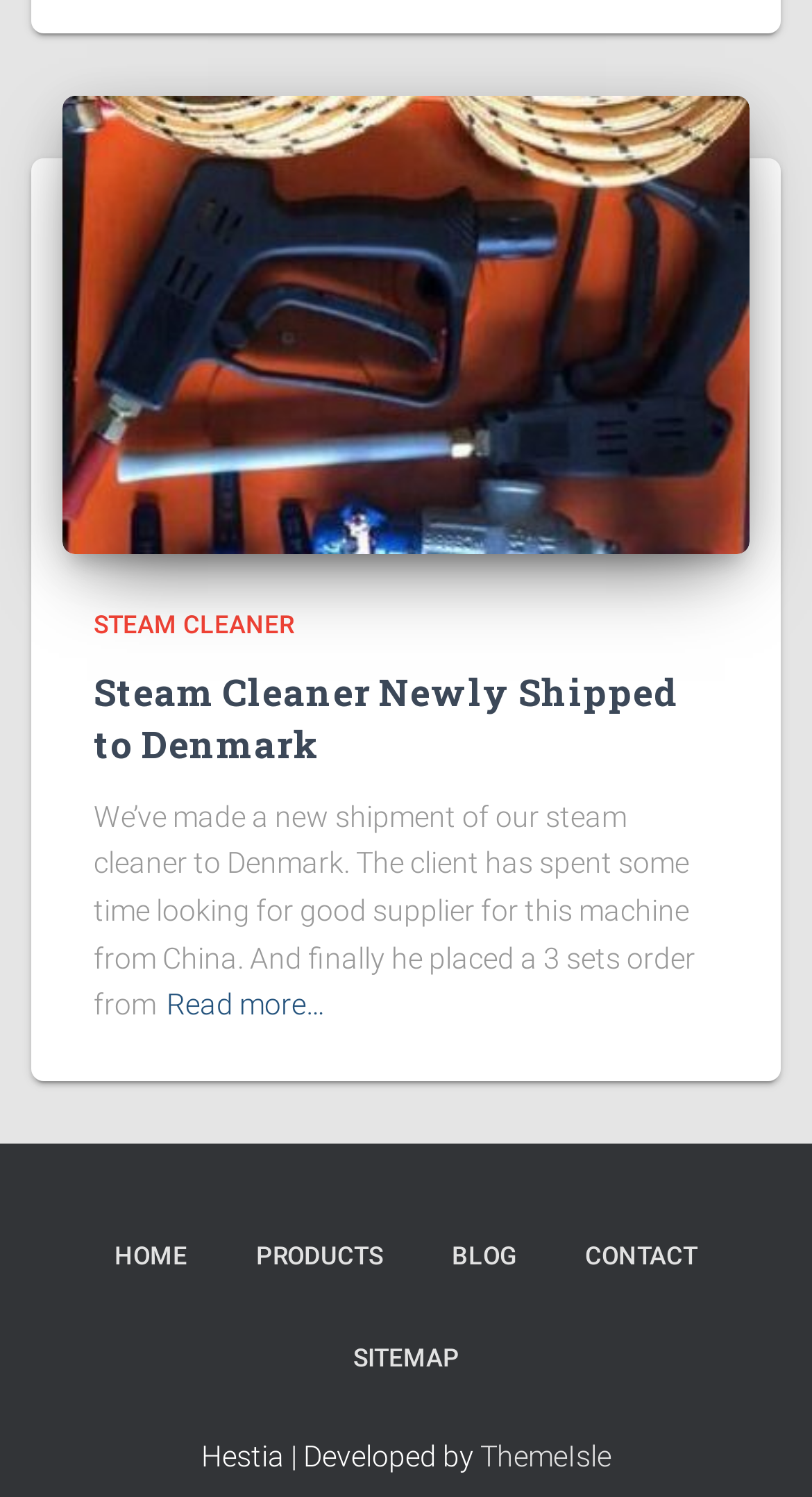Please mark the clickable region by giving the bounding box coordinates needed to complete this instruction: "View the BLOG page".

[0.518, 0.805, 0.674, 0.874]